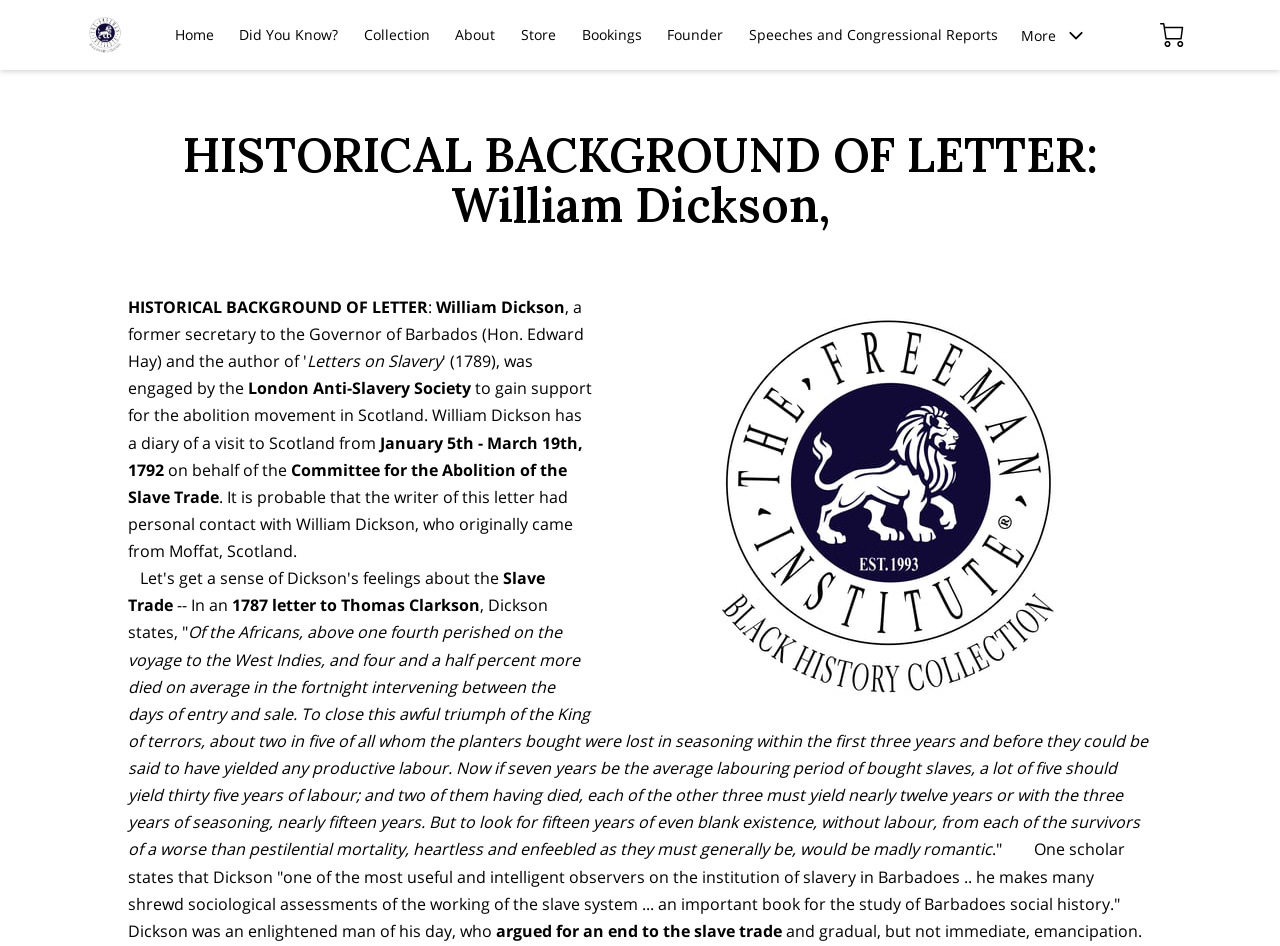Answer the following query concisely with a single word or phrase:
What is the name of the collection?

Freeman Institute Black History Collection